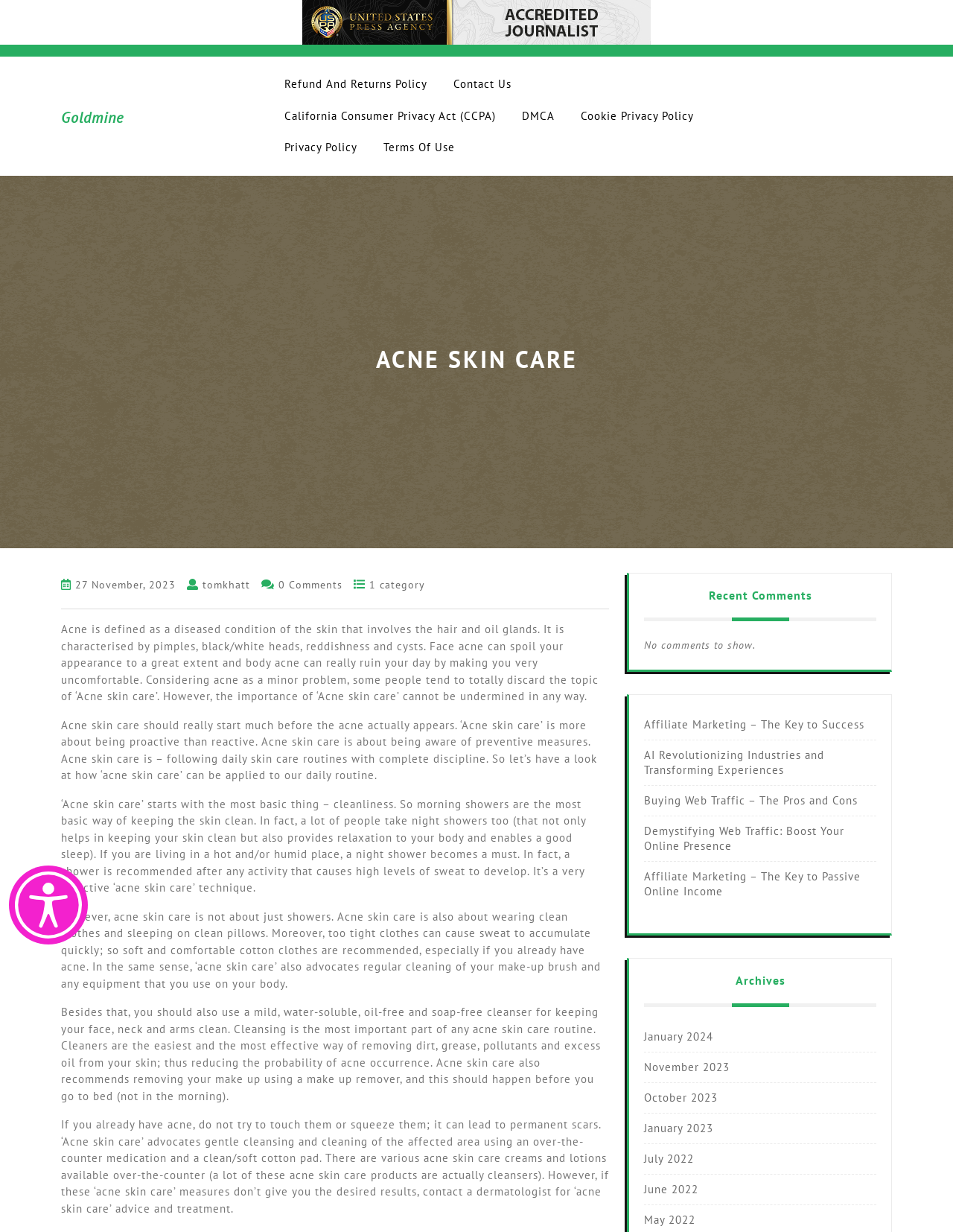Can you find the bounding box coordinates for the element that needs to be clicked to execute this instruction: "Read the 'Goldmine' heading"? The coordinates should be given as four float numbers between 0 and 1, i.e., [left, top, right, bottom].

[0.064, 0.085, 0.268, 0.103]